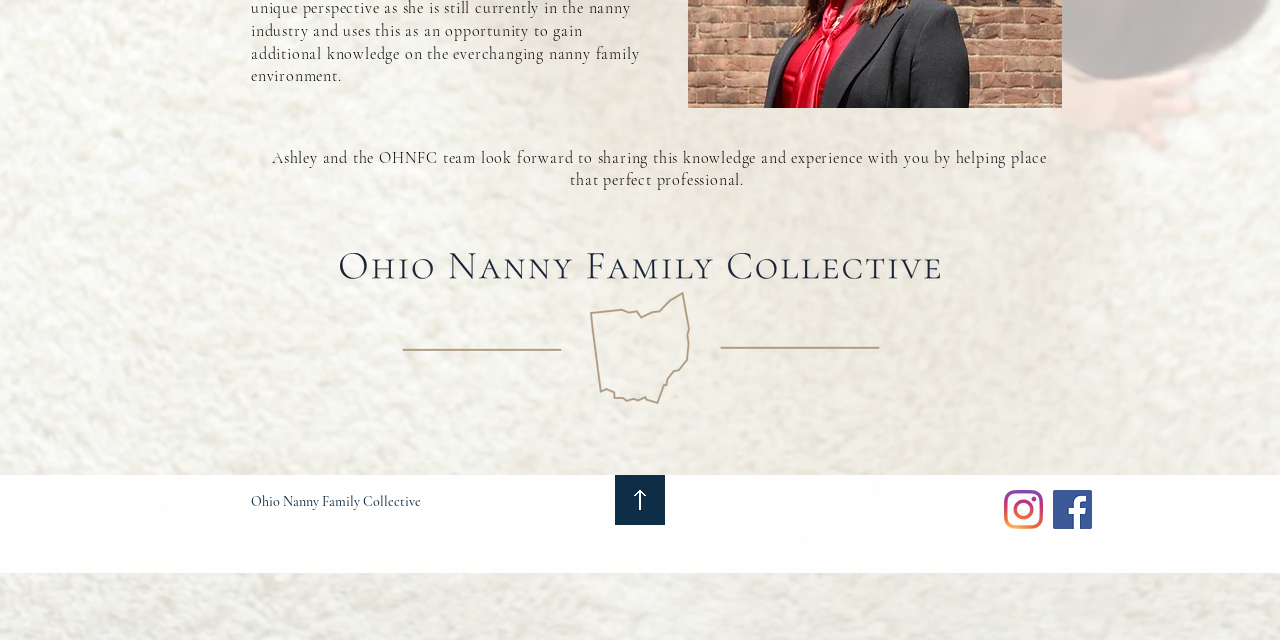Using the webpage screenshot, find the UI element described by aria-label="Instagram". Provide the bounding box coordinates in the format (top-left x, top-left y, bottom-right x, bottom-right y), ensuring all values are floating point numbers between 0 and 1.

[0.784, 0.766, 0.815, 0.827]